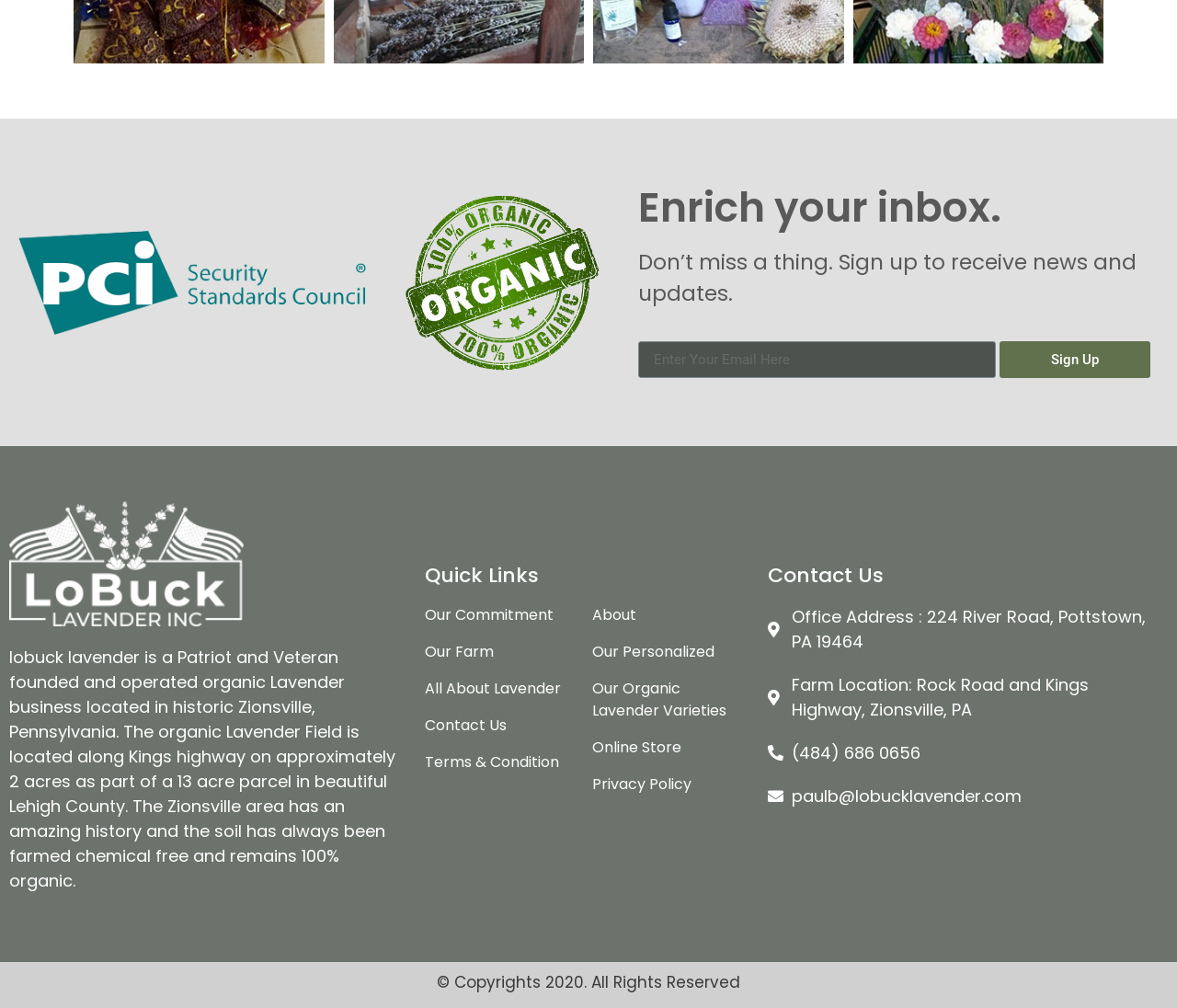Please specify the bounding box coordinates of the element that should be clicked to execute the given instruction: 'Learn about our commitment'. Ensure the coordinates are four float numbers between 0 and 1, expressed as [left, top, right, bottom].

[0.361, 0.6, 0.488, 0.622]